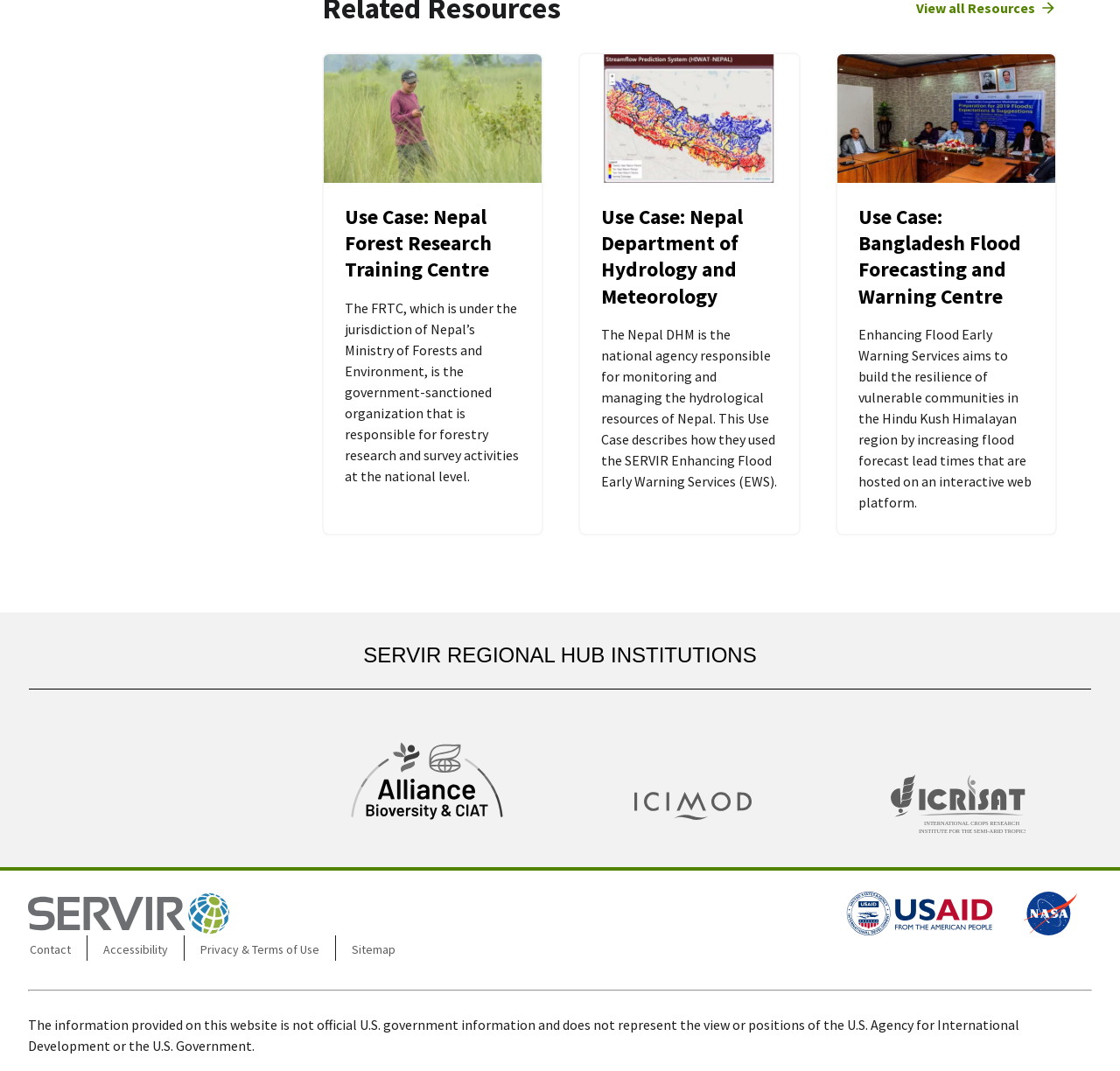Determine the bounding box coordinates of the target area to click to execute the following instruction: "View the image of a man standing in a field in Nepal doing research."

[0.289, 0.05, 0.484, 0.171]